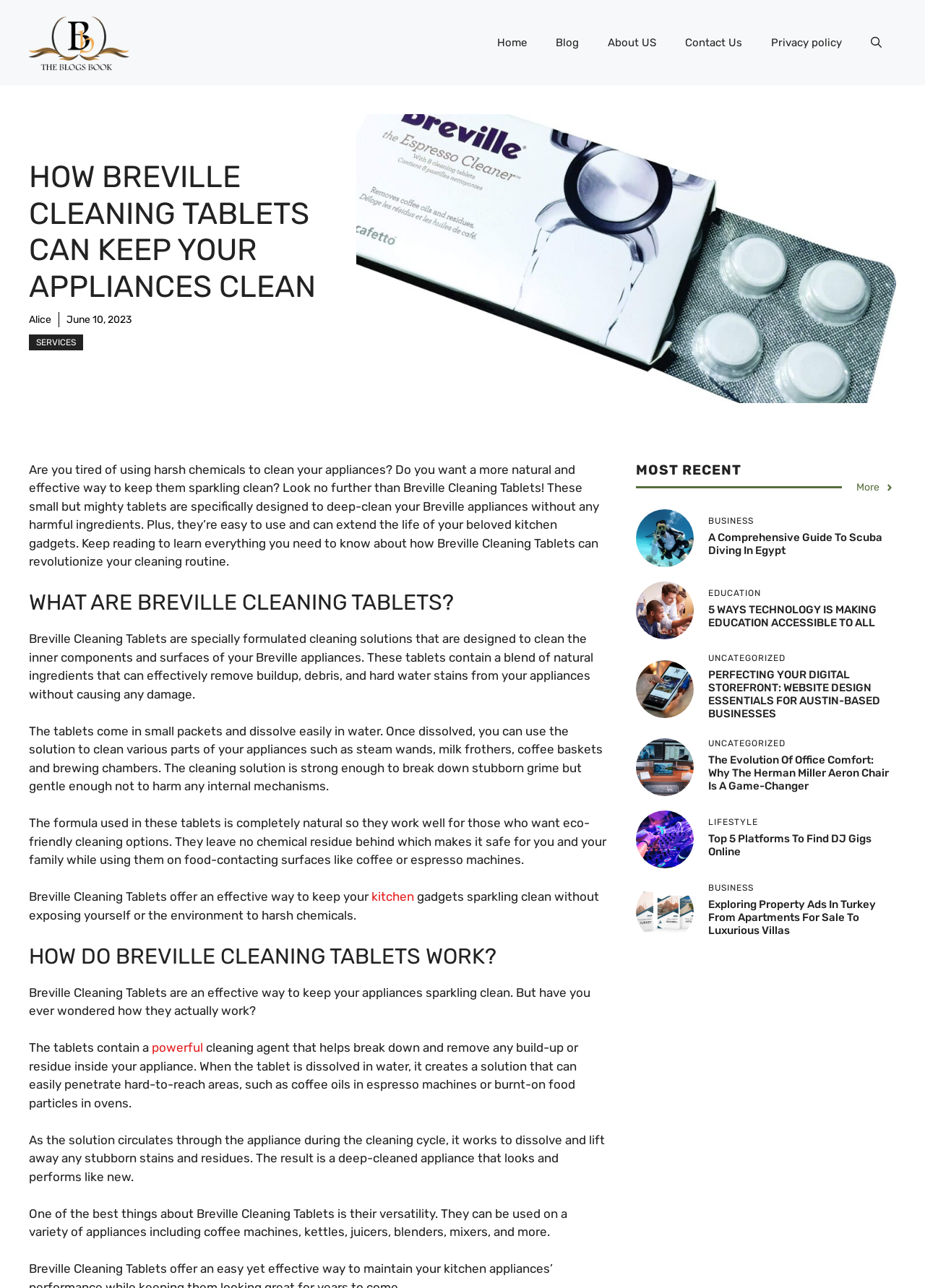Please locate the bounding box coordinates of the element that should be clicked to complete the given instruction: "Learn about '5 WAYS TECHNOLOGY IS MAKING EDUCATION ACCESSIBLE TO ALL'".

[0.766, 0.468, 0.948, 0.488]